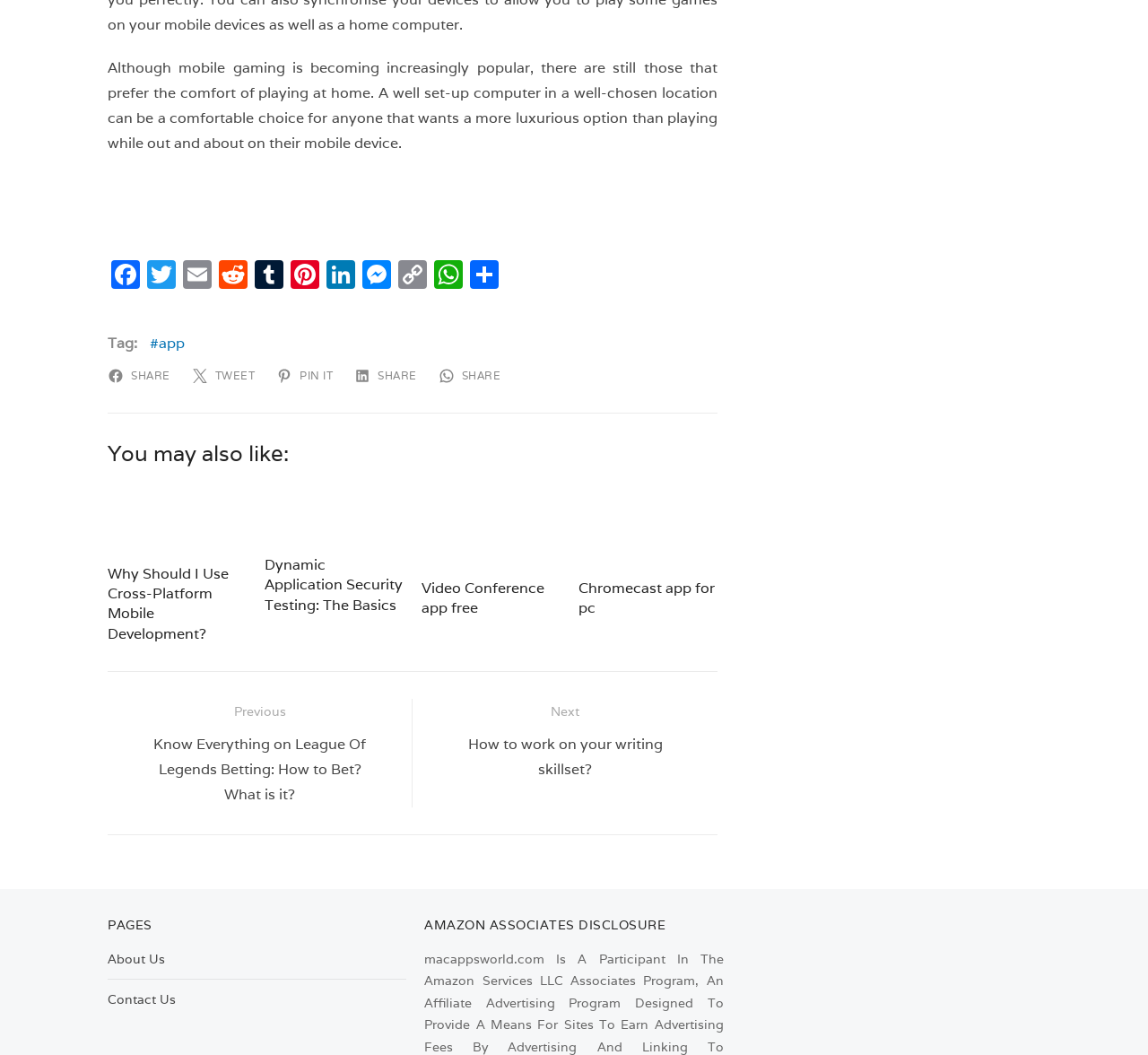Locate the bounding box coordinates of the segment that needs to be clicked to meet this instruction: "Log in to your account".

None